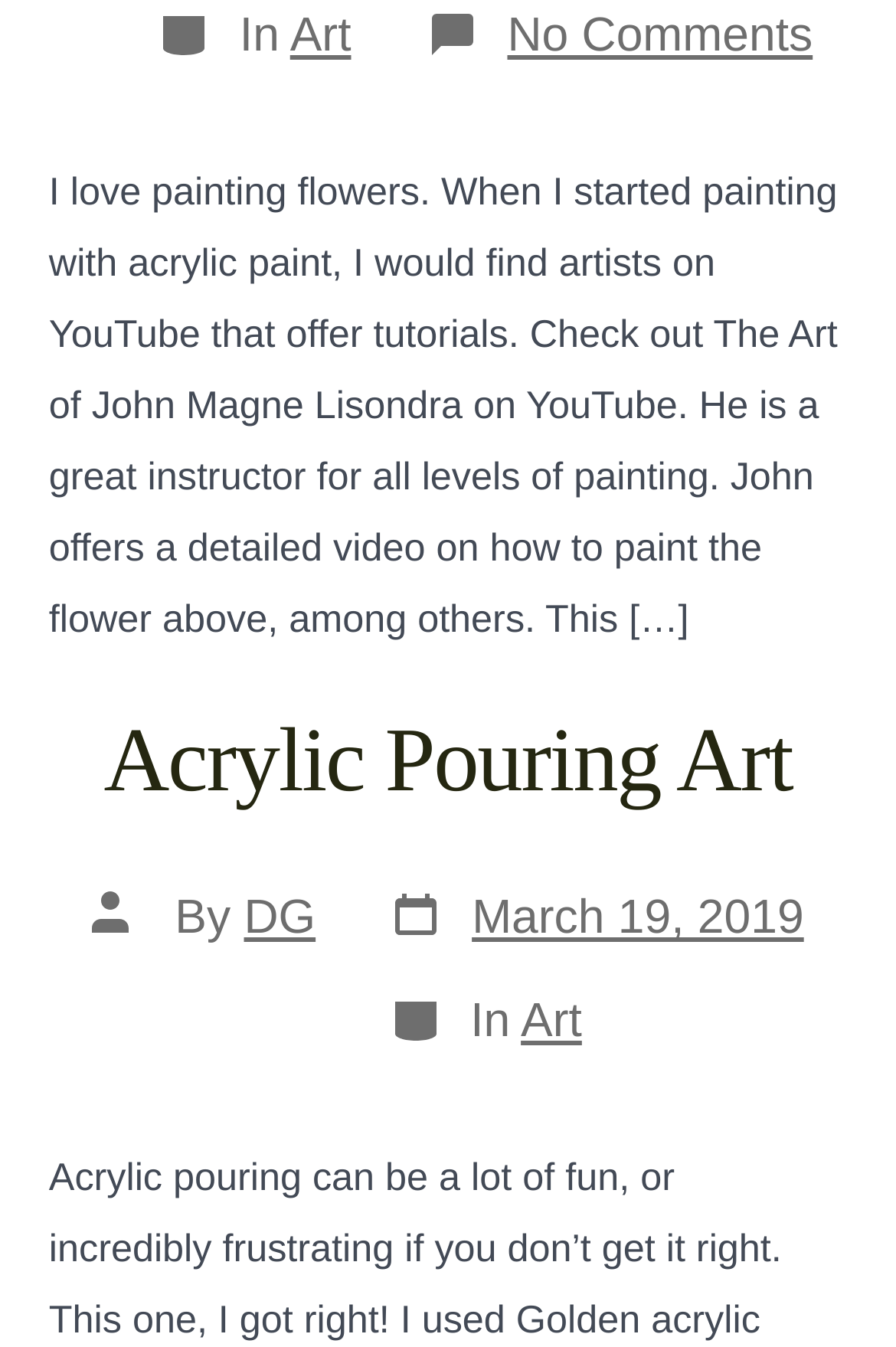What is the instructor's name mentioned in the article?
Refer to the image and provide a thorough answer to the question.

The instructor's name mentioned in the article can be found by reading the text, which says 'Check out The Art of John Magne Lisondra on YouTube. He is a great instructor for all levels of painting'.